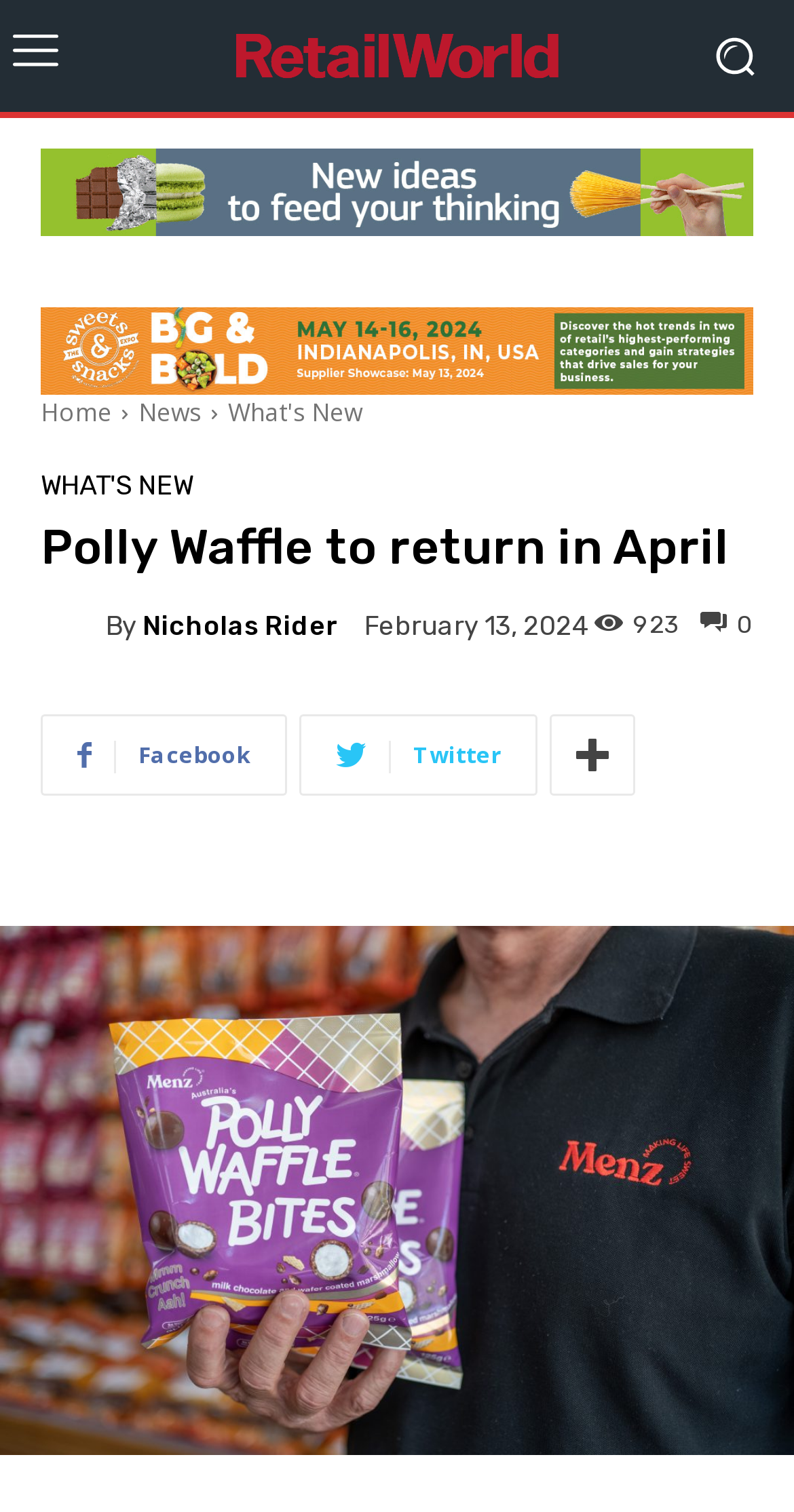When was the article published?
Look at the screenshot and respond with one word or a short phrase.

February 13, 2024